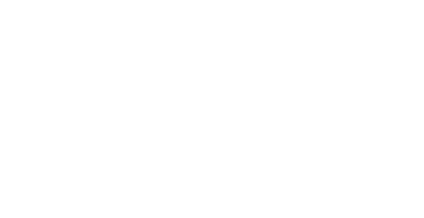What is the purpose of the visual representation?
Use the information from the image to give a detailed answer to the question.

According to the caption, the visual representation aims to resonate with marketers, providing insights into the strategies that can help maintain the delicate equilibrium in influencer collaborations, which implies that the purpose of the visual representation is to provide insights to marketers.